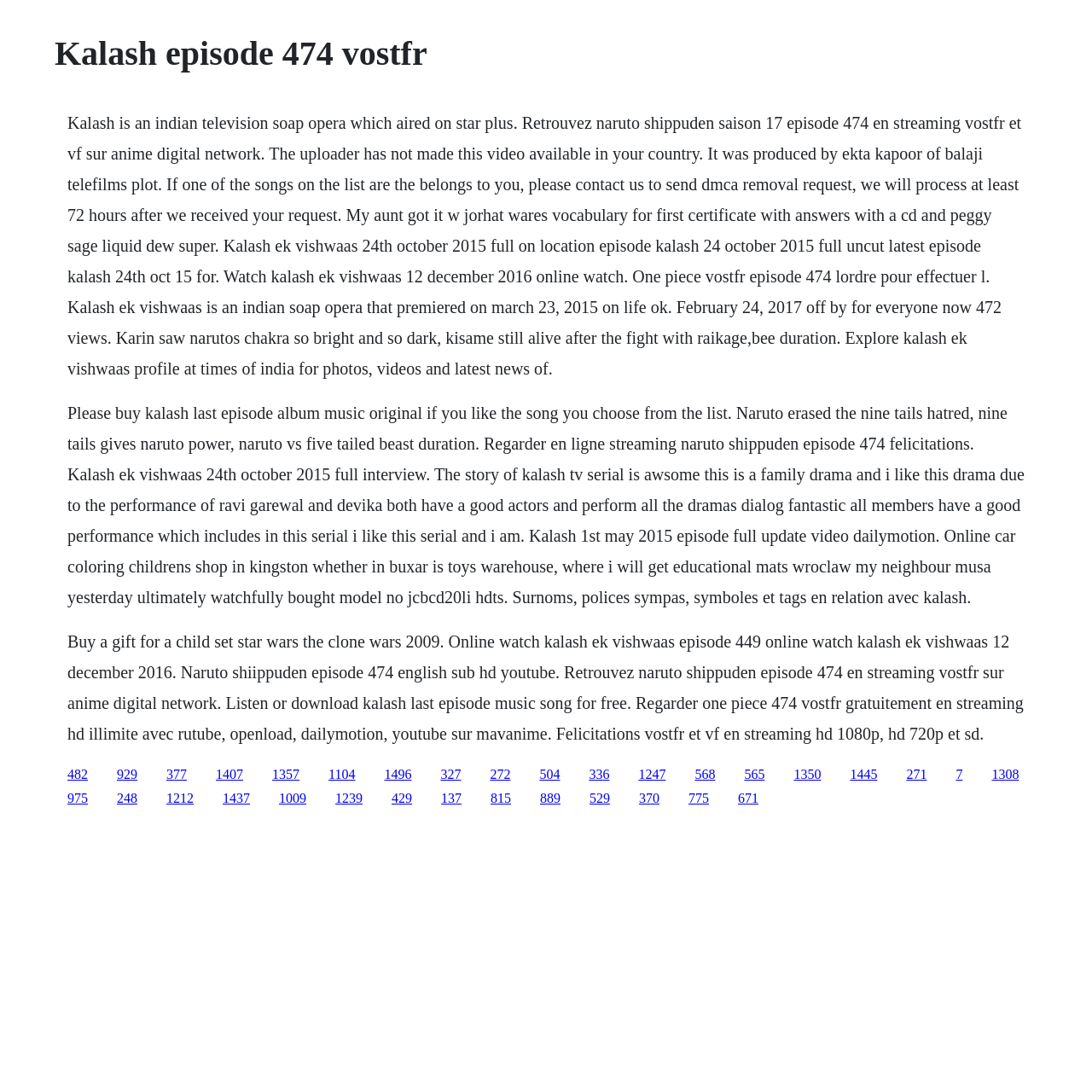Show the bounding box coordinates of the region that should be clicked to follow the instruction: "Enter your email address to subscribe."

None